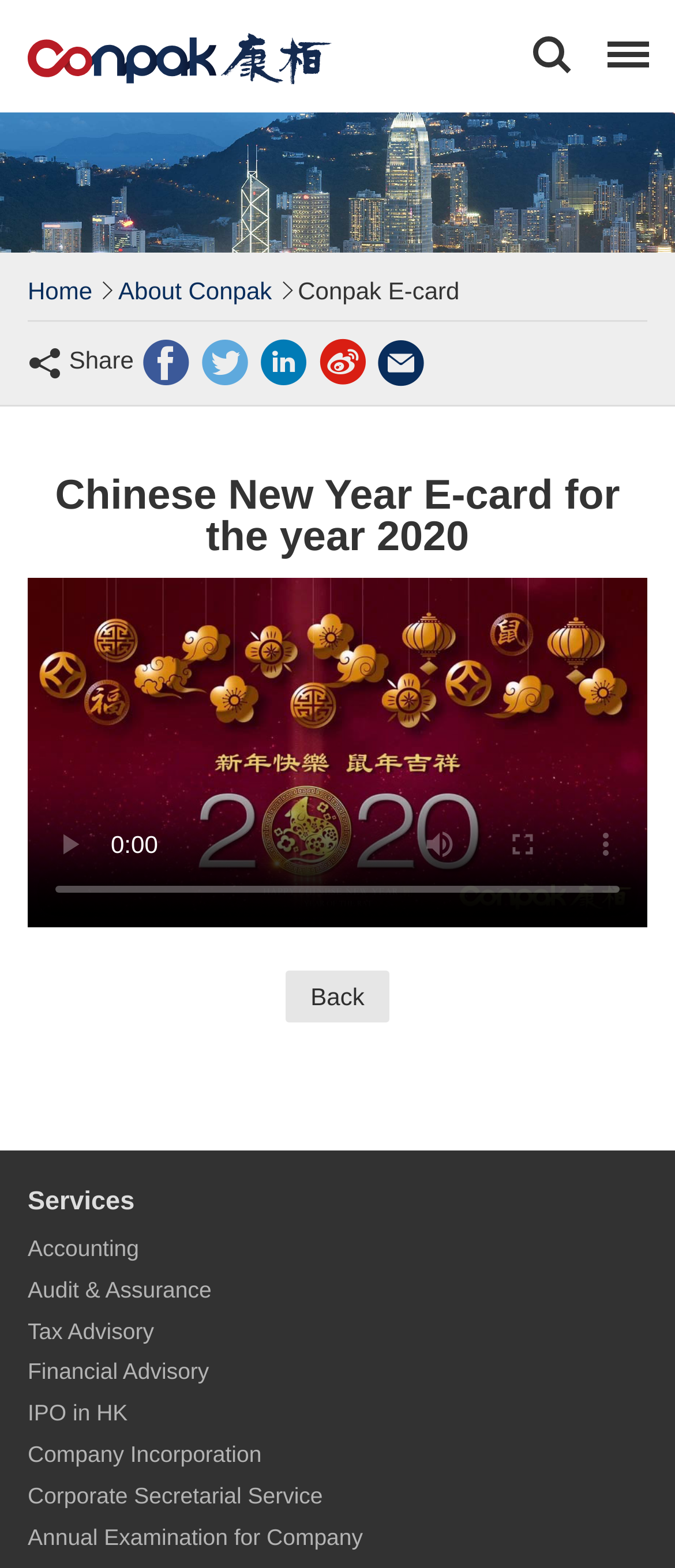What is the current state of the video player?
Look at the image and respond with a single word or a short phrase.

Disabled